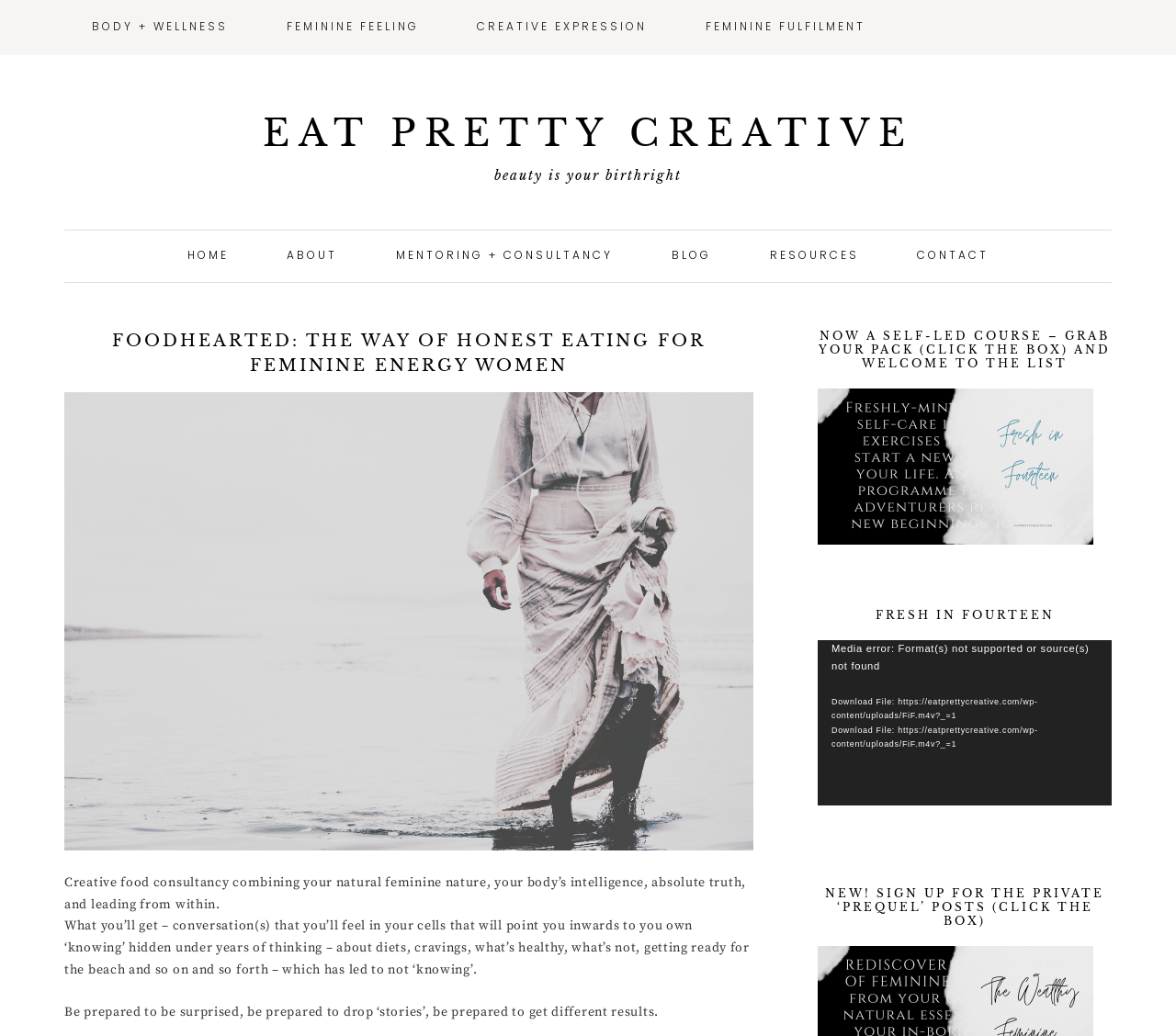Provide the bounding box coordinates of the HTML element this sentence describes: "Mentoring + Consultancy".

[0.313, 0.223, 0.545, 0.272]